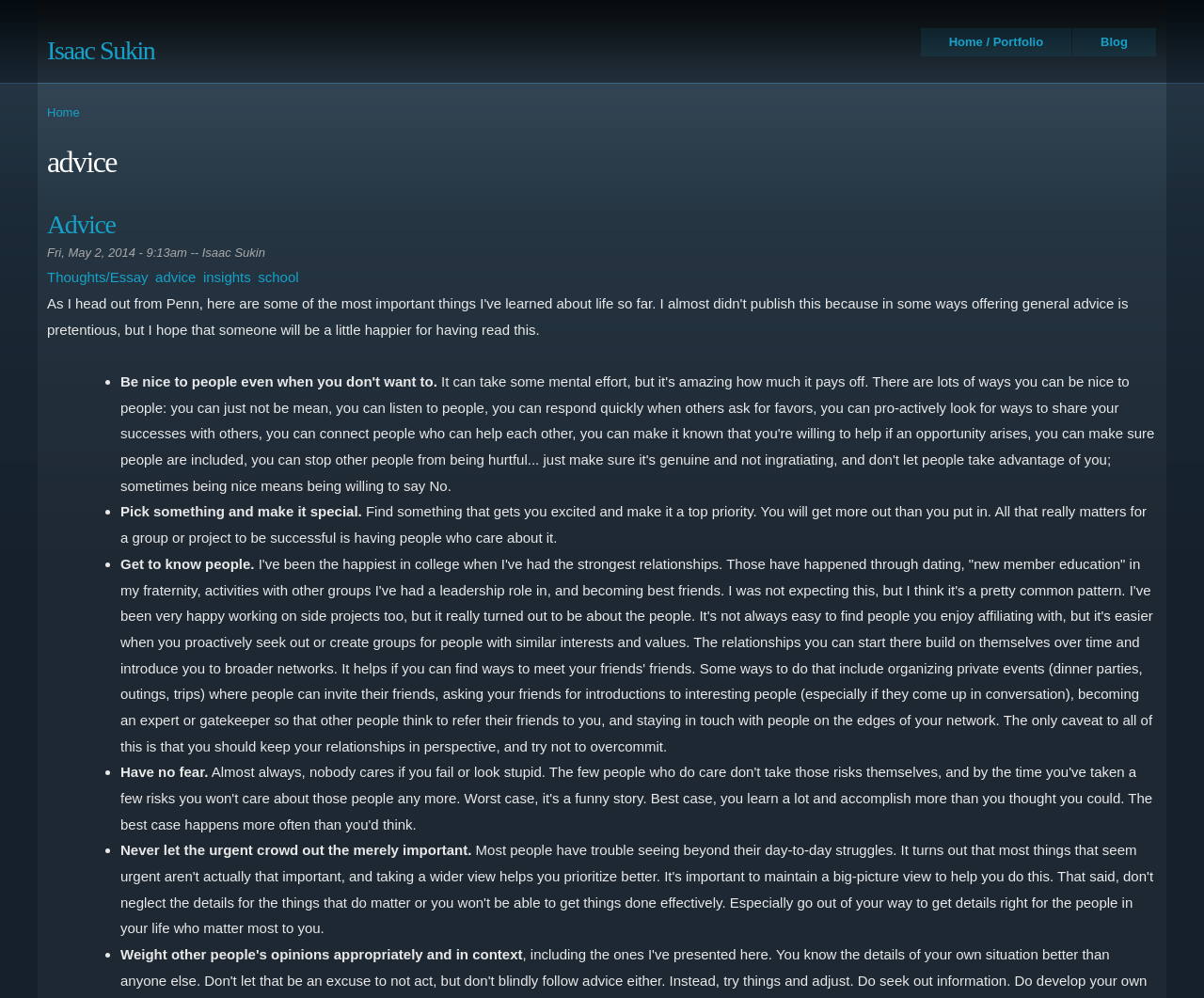Indicate the bounding box coordinates of the element that must be clicked to execute the instruction: "Read the blog". The coordinates should be given as four float numbers between 0 and 1, i.e., [left, top, right, bottom].

[0.891, 0.028, 0.96, 0.057]